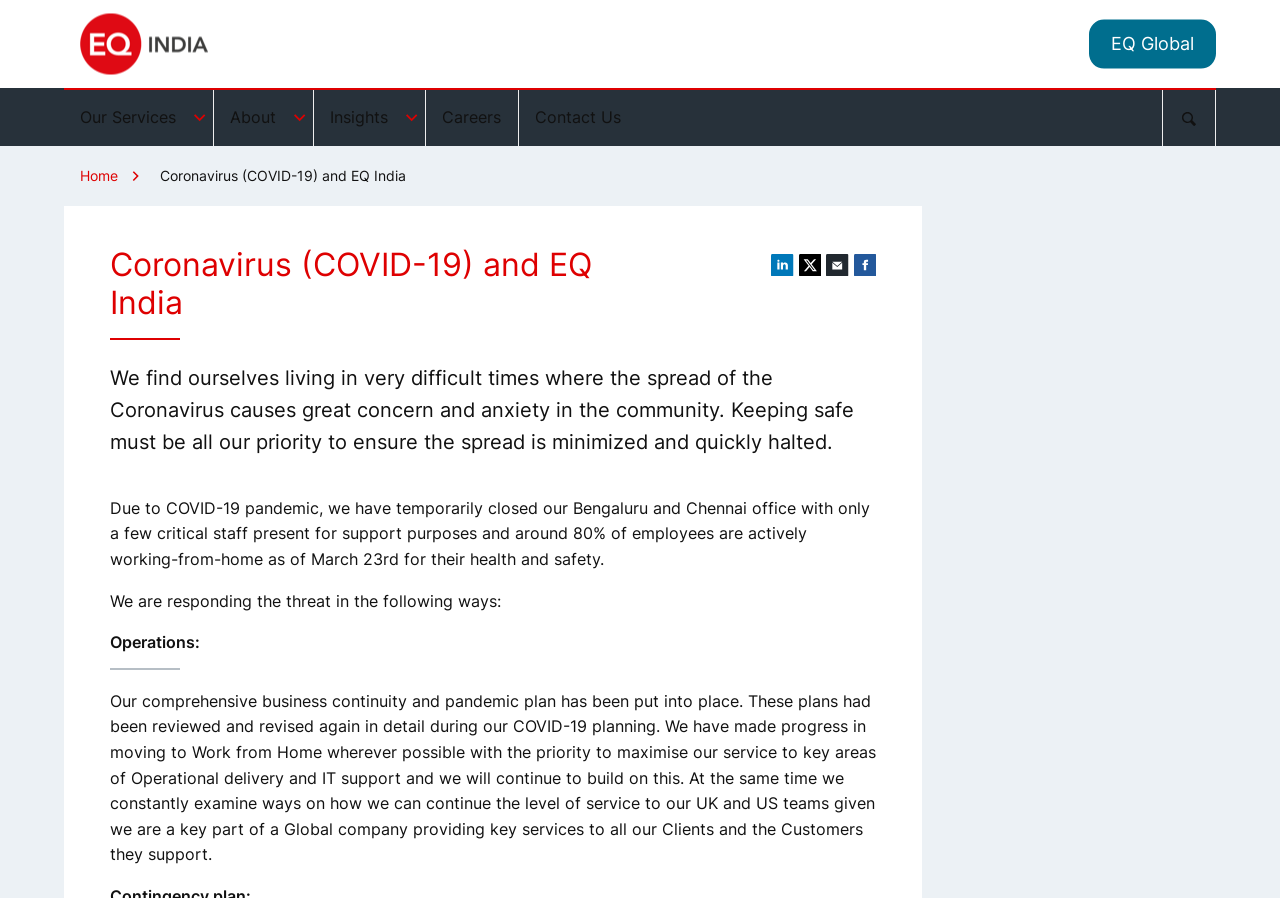Can you find the bounding box coordinates of the area I should click to execute the following instruction: "Go to Our Services"?

[0.05, 0.1, 0.166, 0.162]